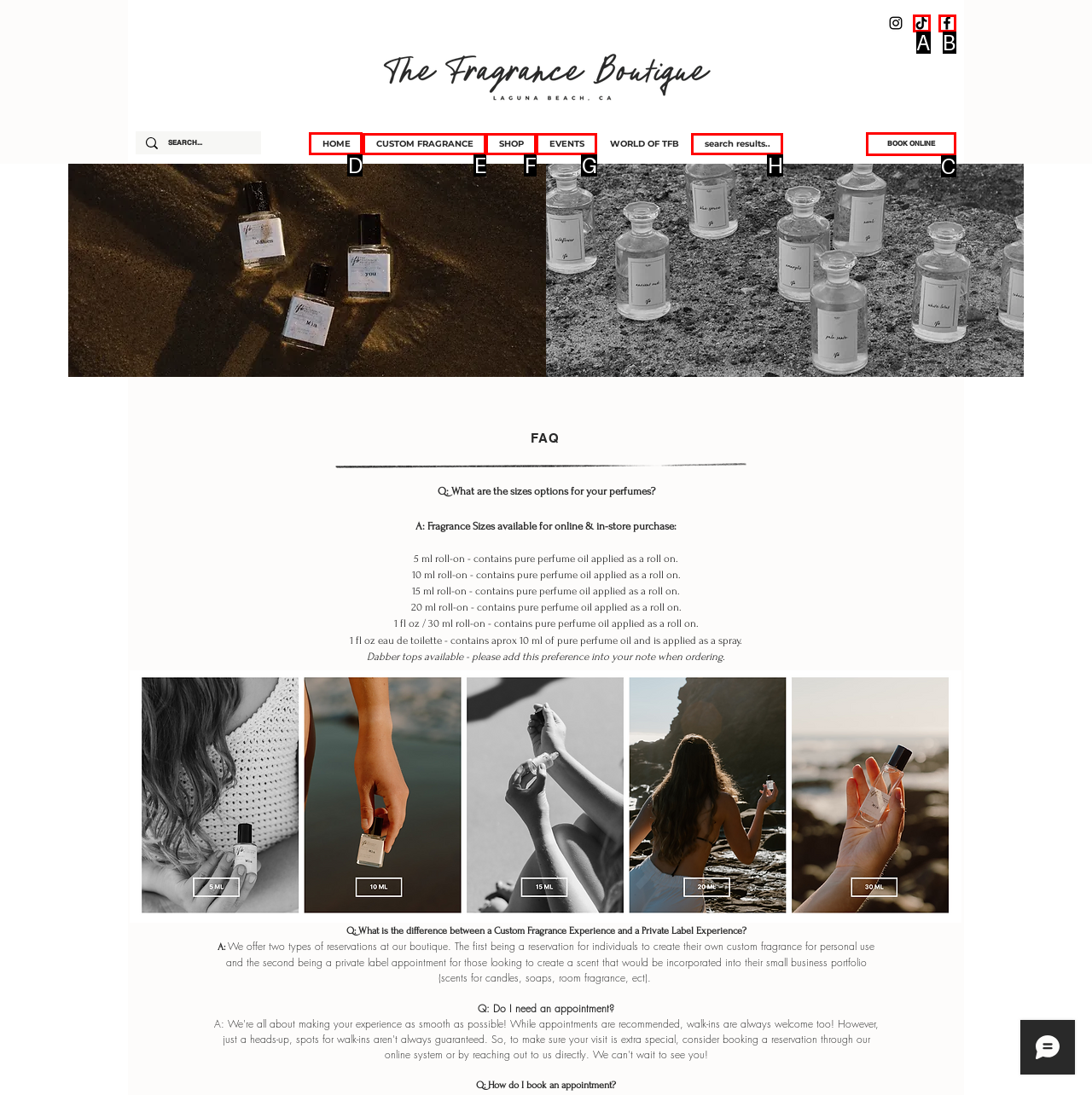Identify the correct choice to execute this task: Go to HOME
Respond with the letter corresponding to the right option from the available choices.

D